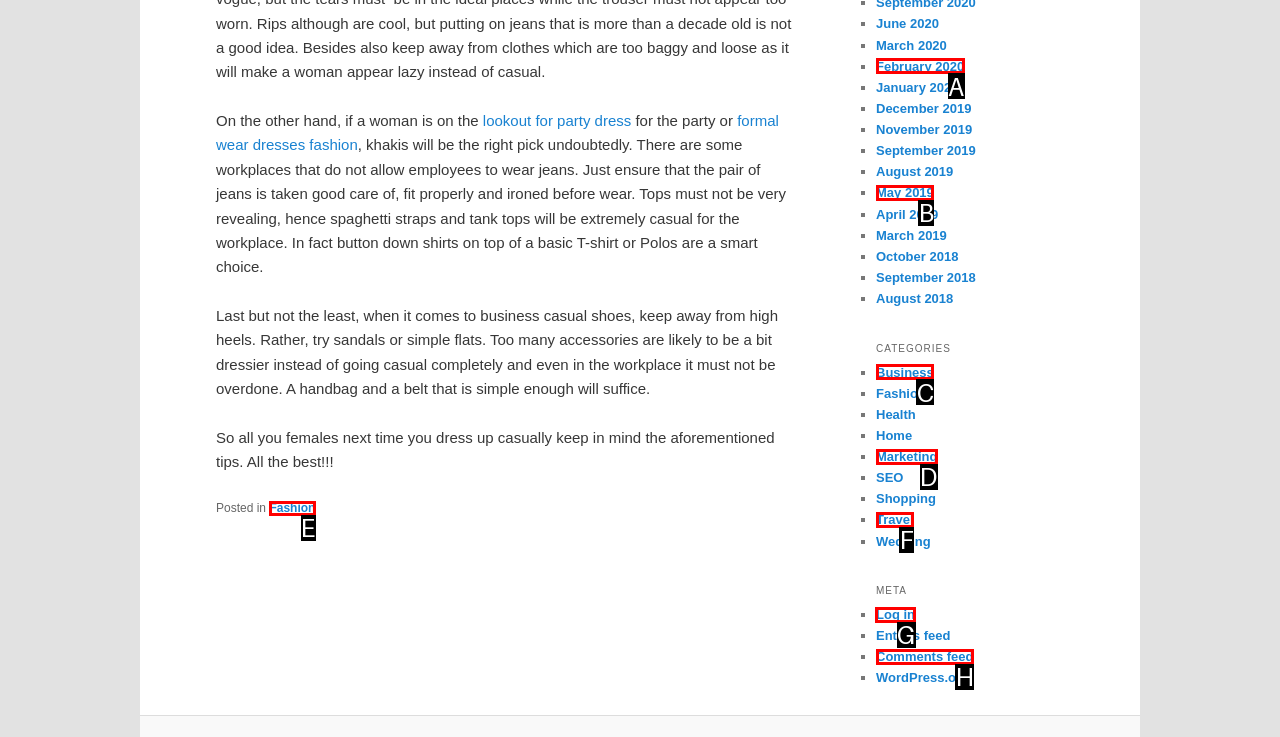Show which HTML element I need to click to perform this task: Click the 'Add Comment' button Answer with the letter of the correct choice.

None